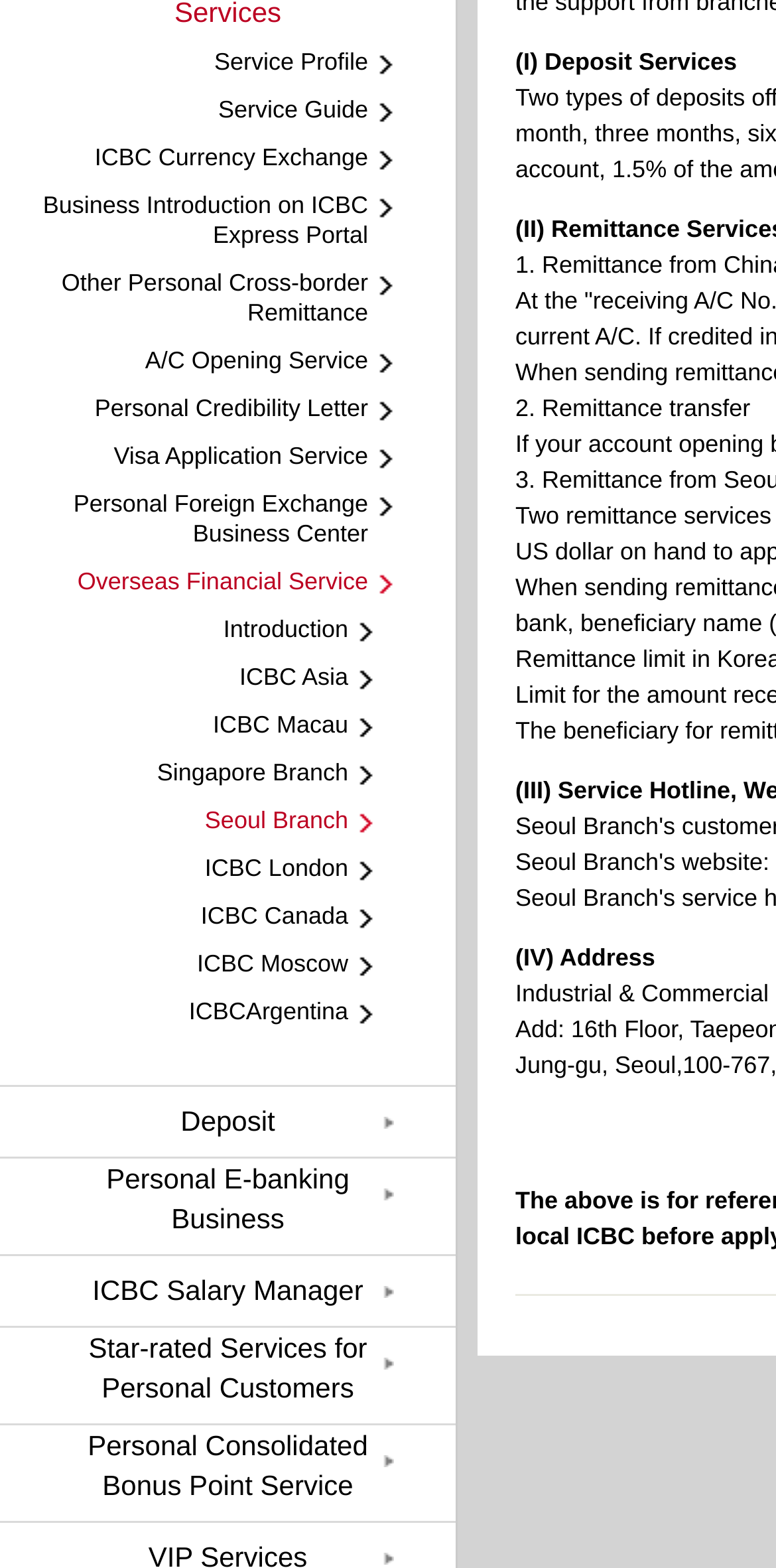Using the provided description Personal Consolidated Bonus Point Service, find the bounding box coordinates for the UI element. Provide the coordinates in (top-left x, top-left y, bottom-right x, bottom-right y) format, ensuring all values are between 0 and 1.

[0.101, 0.909, 0.486, 0.96]